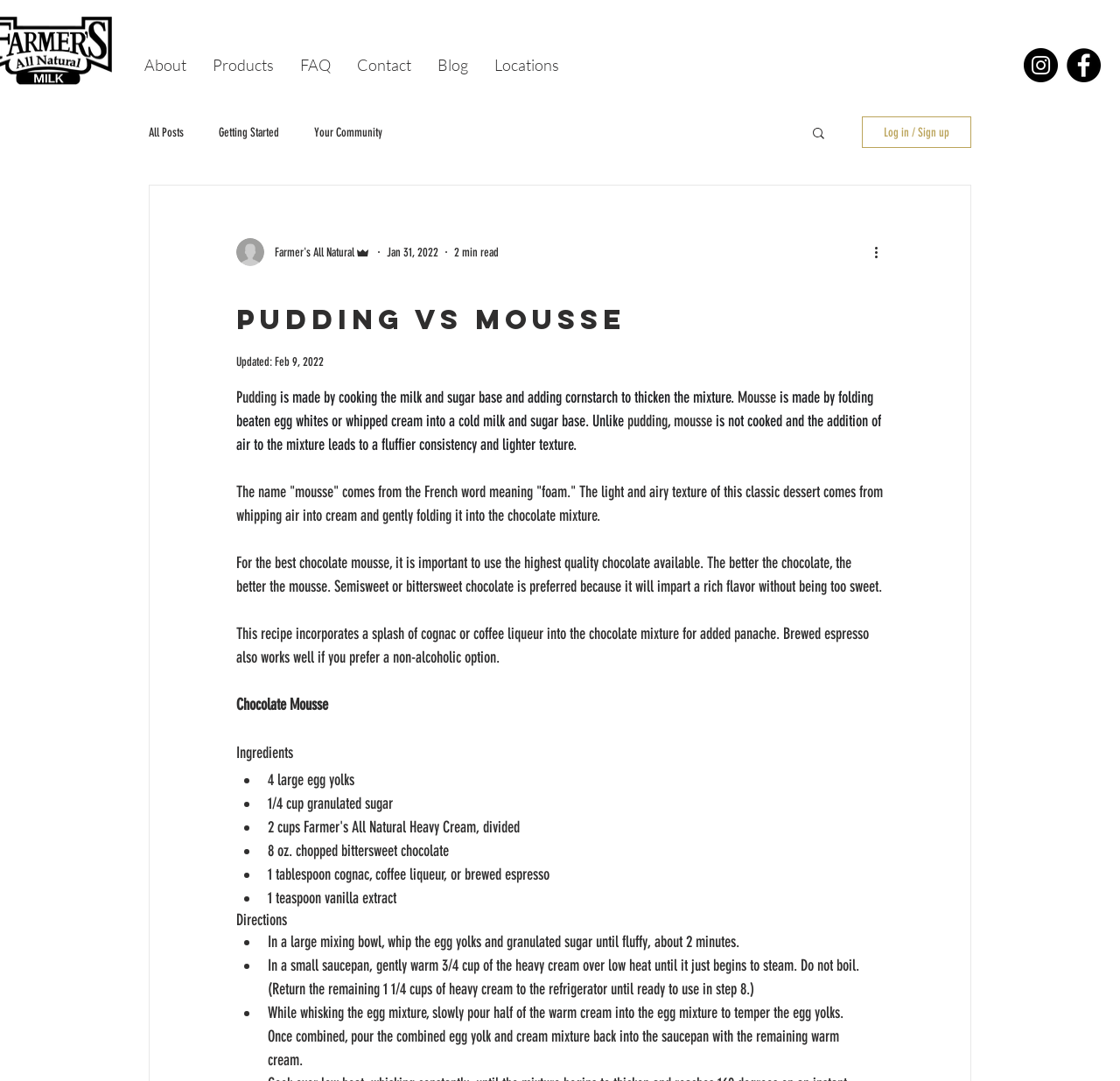Can you determine the bounding box coordinates of the area that needs to be clicked to fulfill the following instruction: "Log in or sign up"?

[0.77, 0.108, 0.867, 0.137]